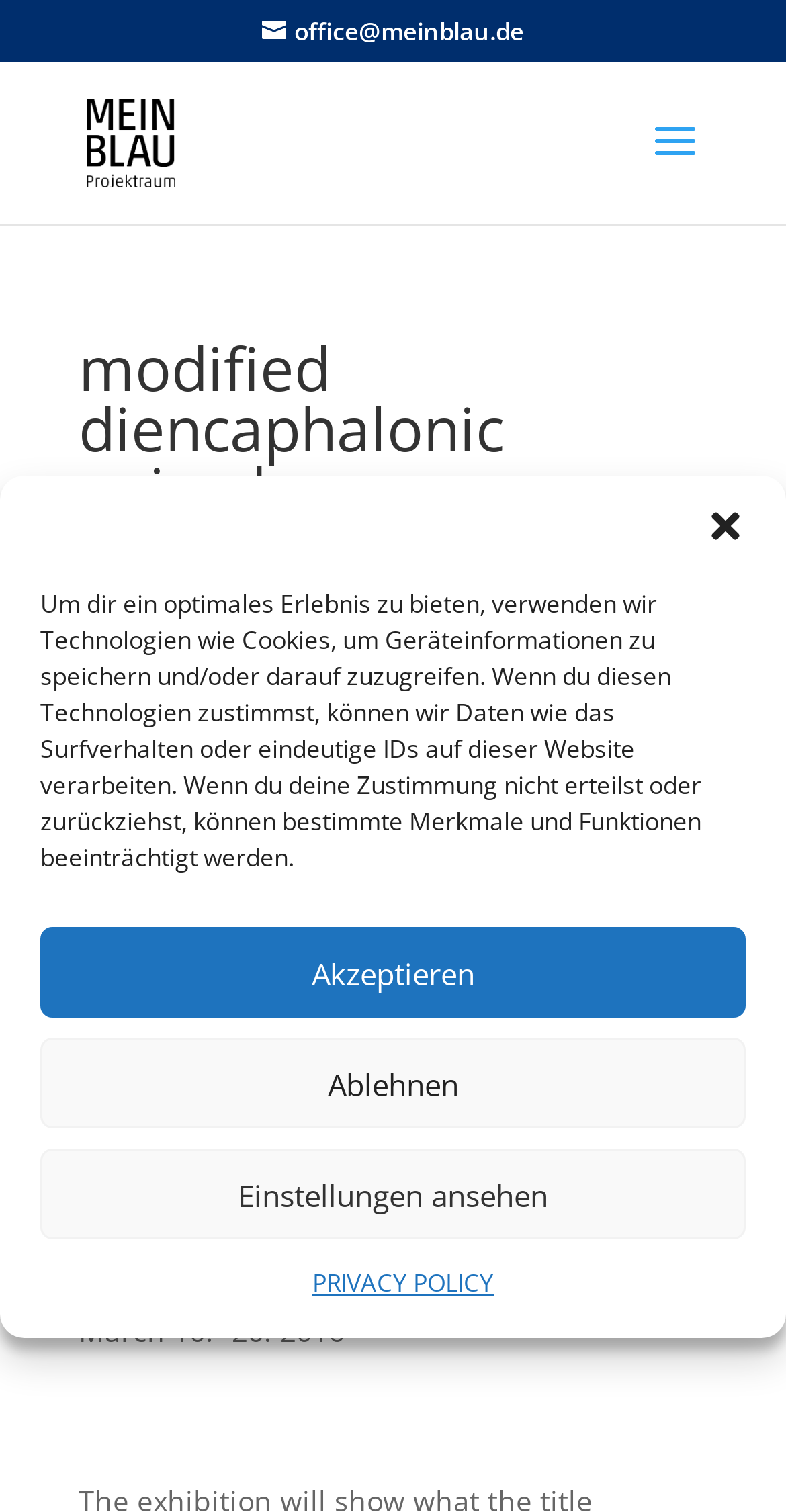What is the date range of the event?
Make sure to answer the question with a detailed and comprehensive explanation.

I found the date range by looking at the static text element that contains the text 'March 10.- 20. 2016' which is located at the bottom of the webpage.